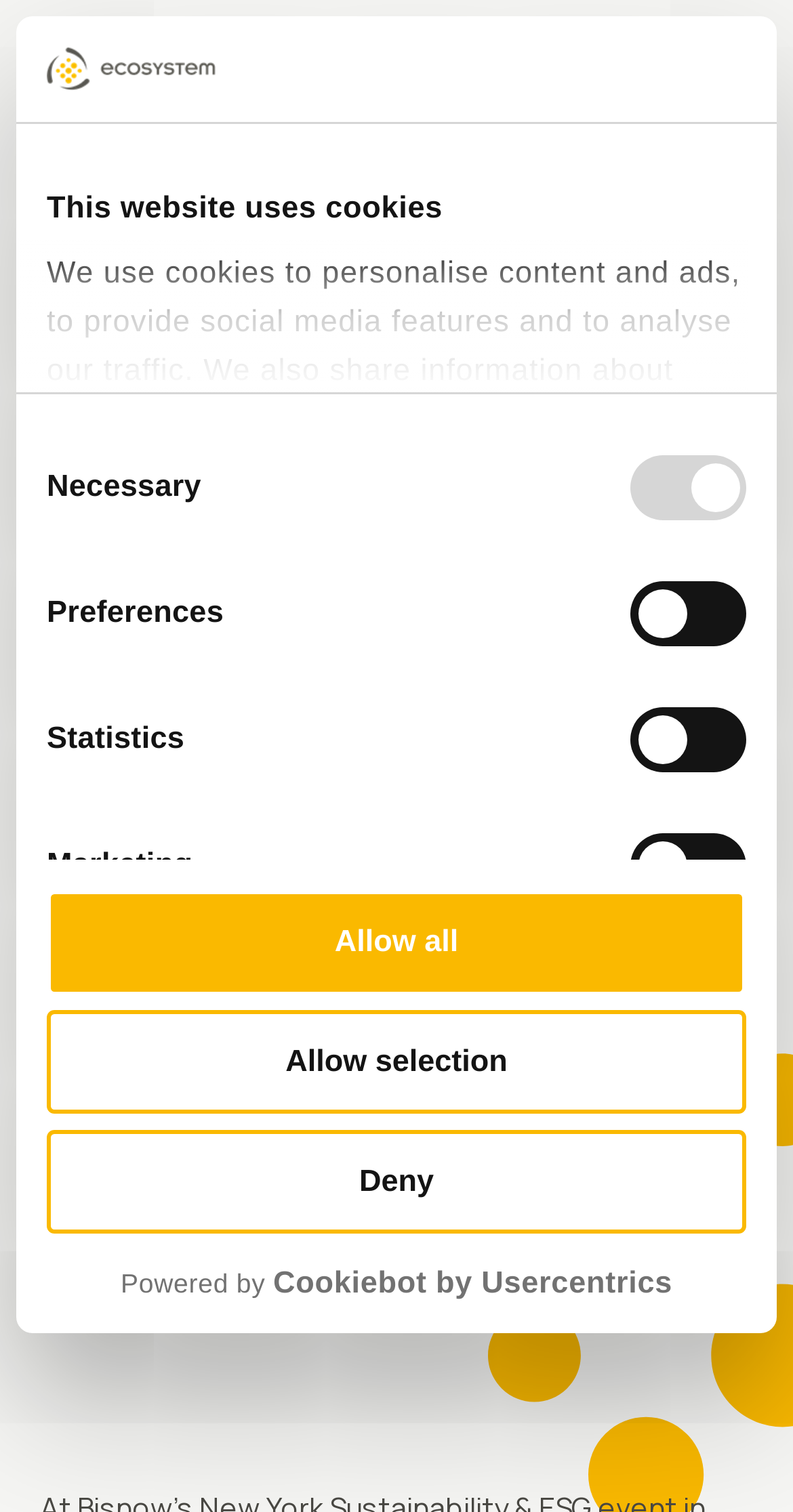Please identify the bounding box coordinates of the element that needs to be clicked to perform the following instruction: "select an option from the dropdown menu".

None